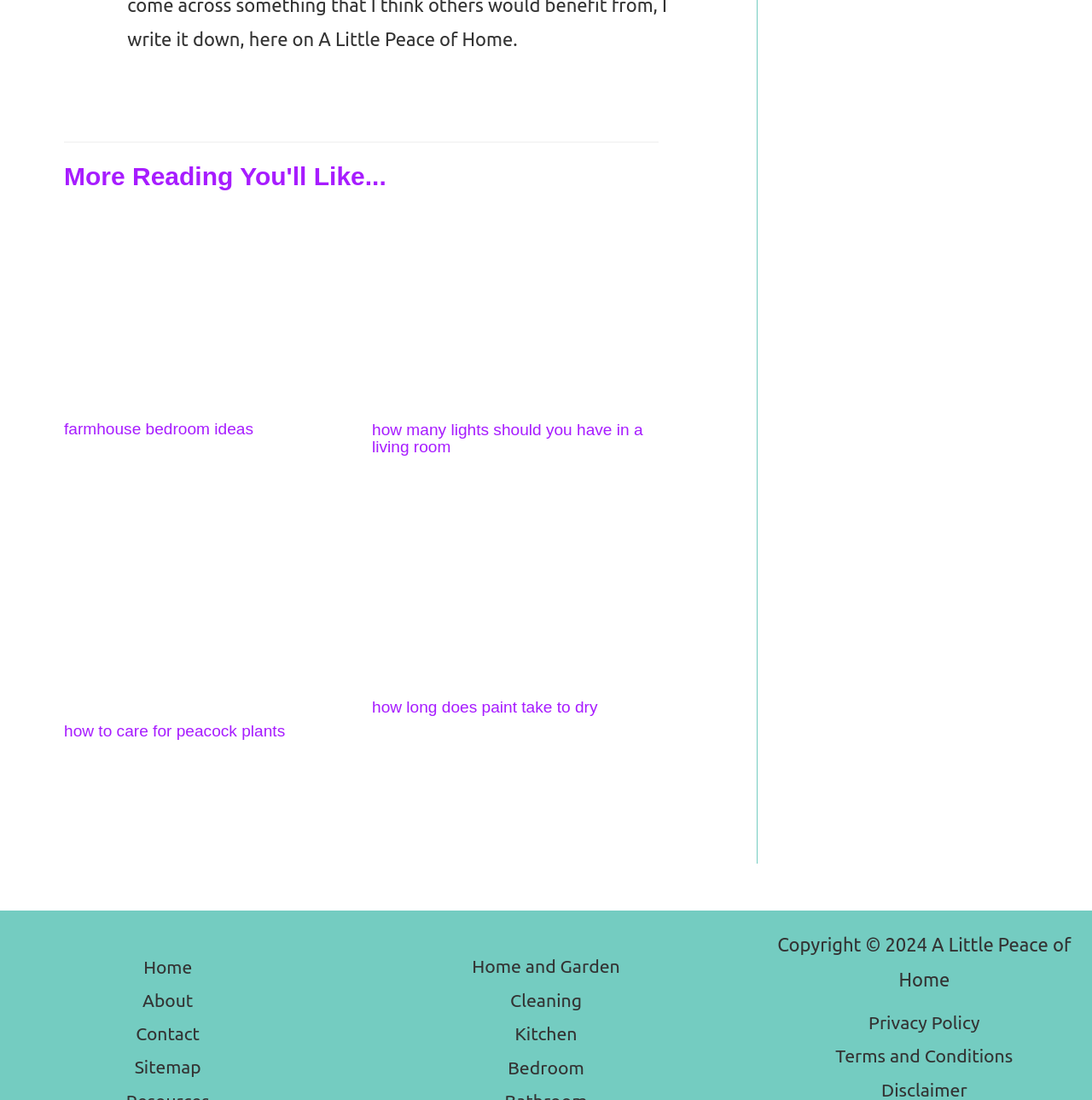What is the topic of the first article?
Using the image as a reference, answer with just one word or a short phrase.

farmhouse bedroom ideas